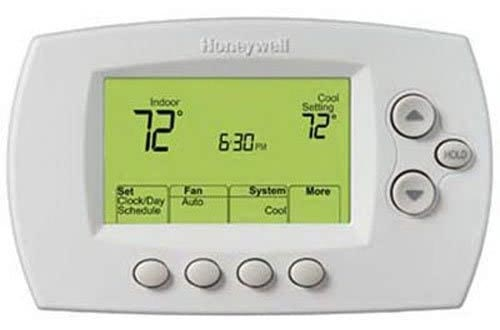Summarize the image with a detailed description that highlights all prominent details.

The image showcases the Honeywell Home Wi-Fi 7-Day Programmable Thermostat (RTH6580WF), a sleek and modern thermostat designed for user-friendly operation and enhanced energy efficiency. The vibrant green display prominently shows the current indoor temperature at 72°F, along with the cool setting also at 72°F, indicating that it is currently set to maintain a comfortable environment. Below the temperature readings, essential functional buttons allow users to easily set the clock, adjust the fan system, and manage the scheduling features. This thermostat is compatible with various smart home systems and enables users to control their home's temperature remotely from smartphones, making it not only a practical choice for home heating and cooling needs but also an integral component of a smart home setup. The installation process is designed to be straightforward, taking approximately 30 minutes, and it offers features like geo-fencing and 7-day flexible programming for personalized comfort.